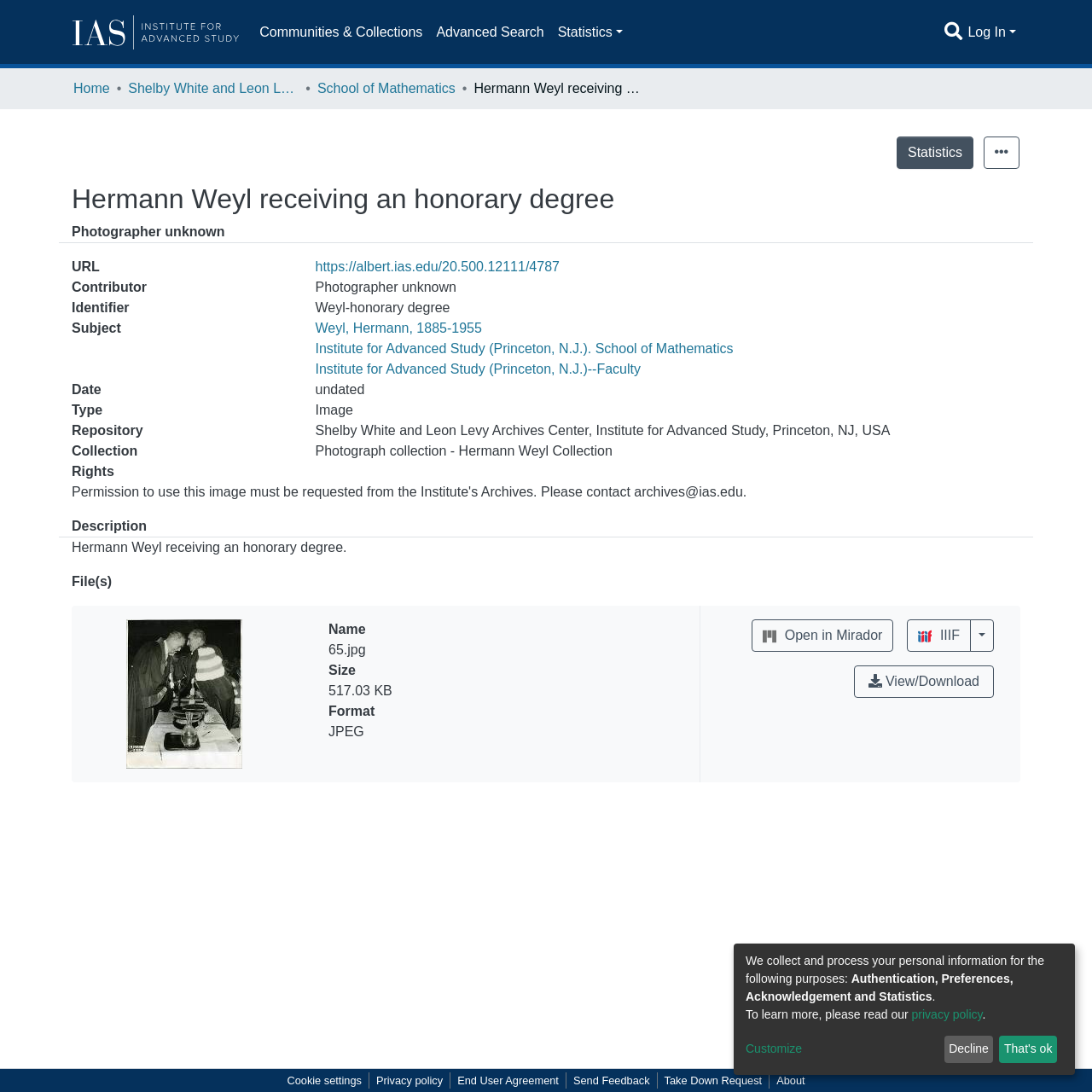Find the bounding box coordinates of the element's region that should be clicked in order to follow the given instruction: "View repository logo". The coordinates should consist of four float numbers between 0 and 1, i.e., [left, top, right, bottom].

[0.066, 0.014, 0.219, 0.045]